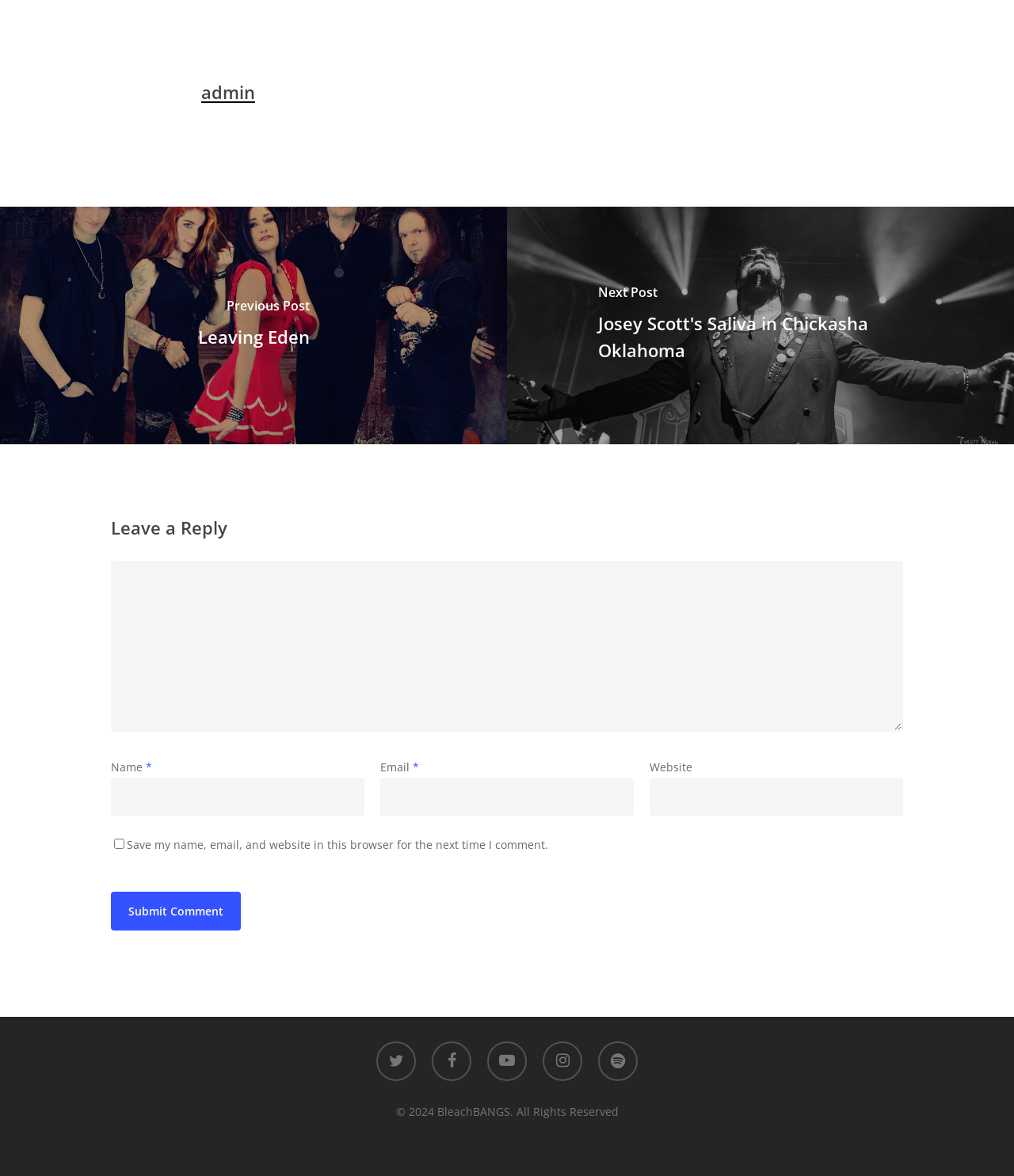Locate the bounding box of the UI element described in the following text: "parent_node: Previous Post aria-label="Leaving Eden​"".

[0.0, 0.176, 0.5, 0.378]